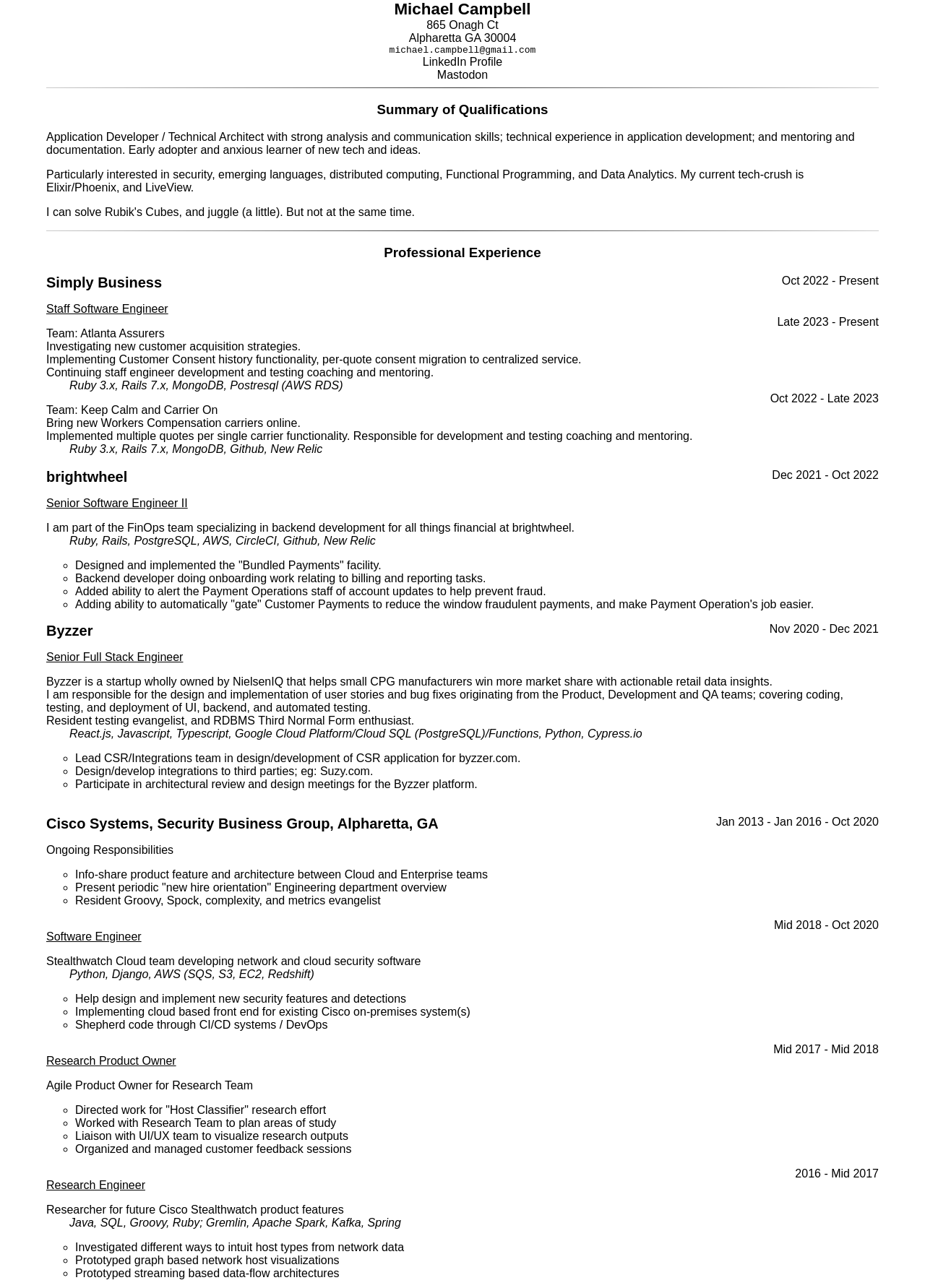Please locate the bounding box coordinates of the element that should be clicked to complete the given instruction: "Check out Byzzer".

[0.05, 0.483, 0.1, 0.496]